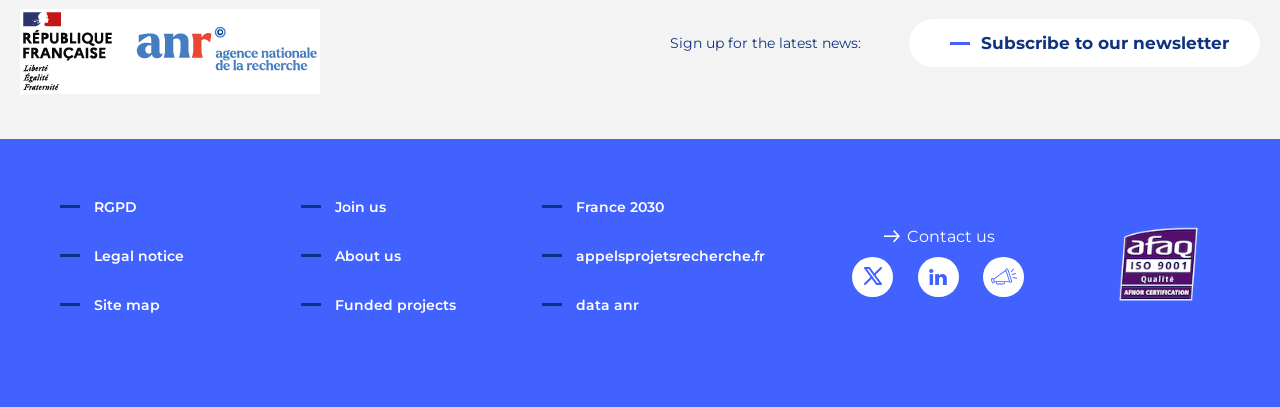Show the bounding box coordinates for the HTML element described as: "Subscribe to our newsletter".

[0.71, 0.048, 0.984, 0.166]